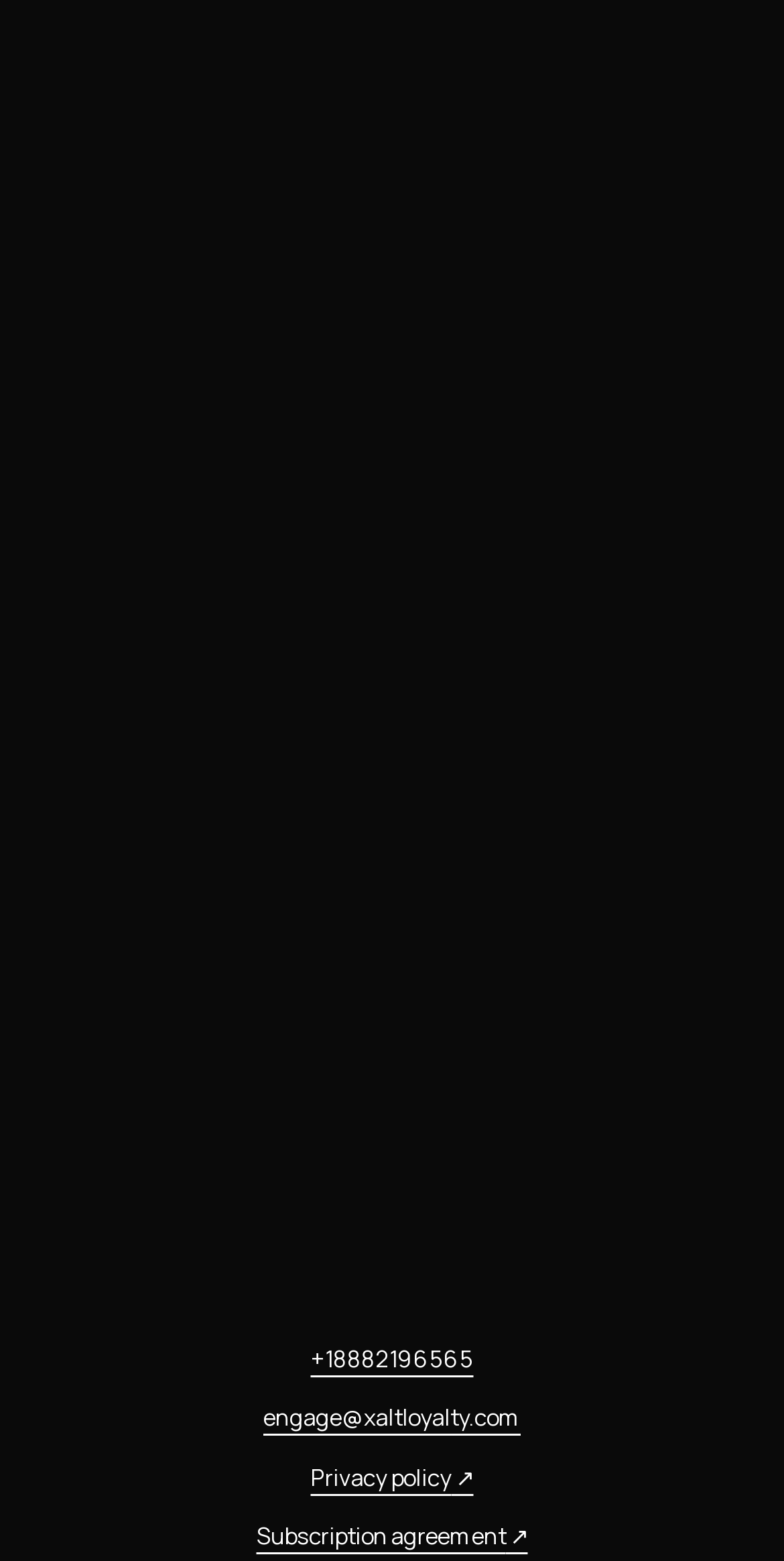Respond with a single word or short phrase to the following question: 
What is the phone number provided?

+18882196565